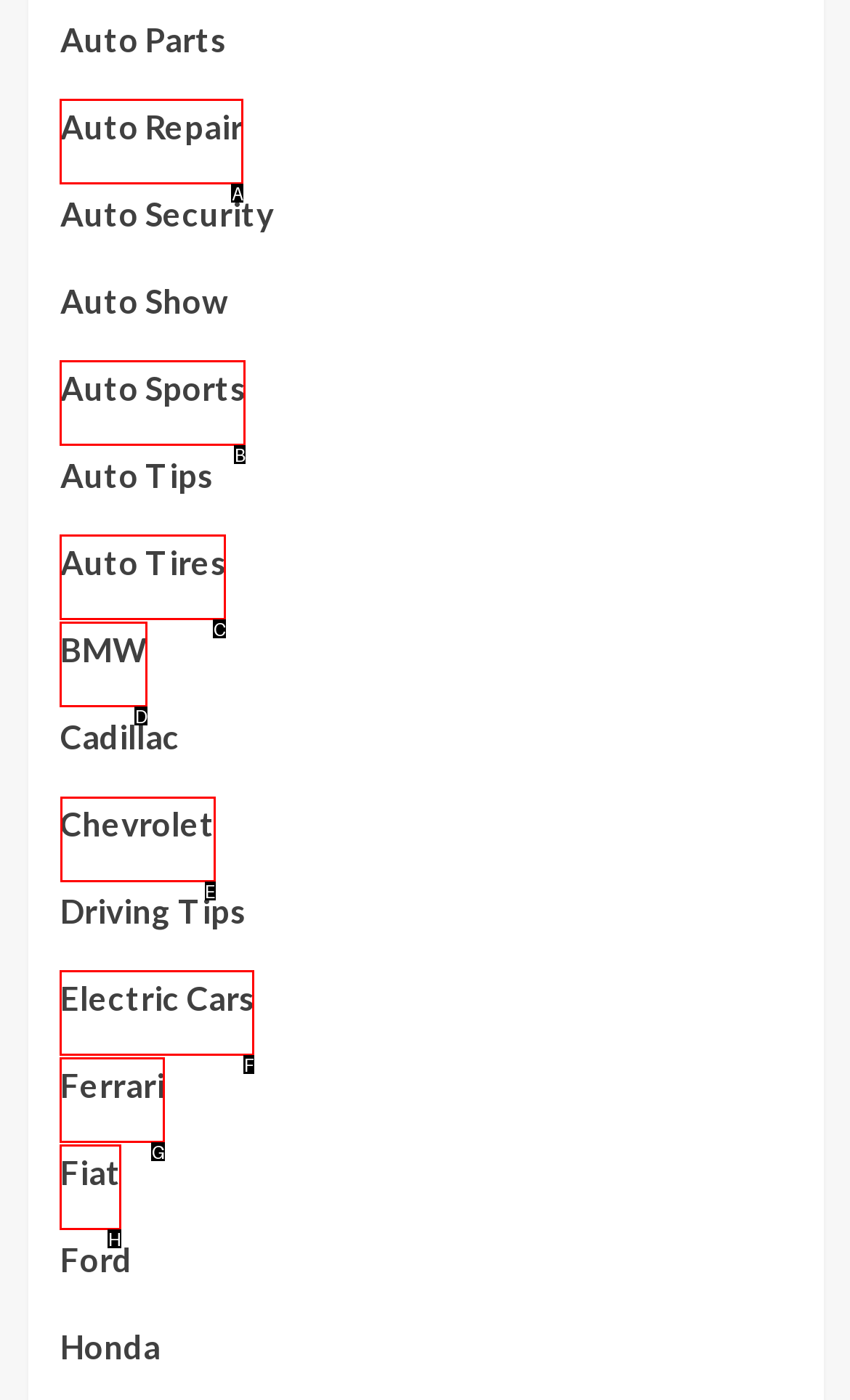Decide which UI element to click to accomplish the task: Enter your last name
Respond with the corresponding option letter.

None